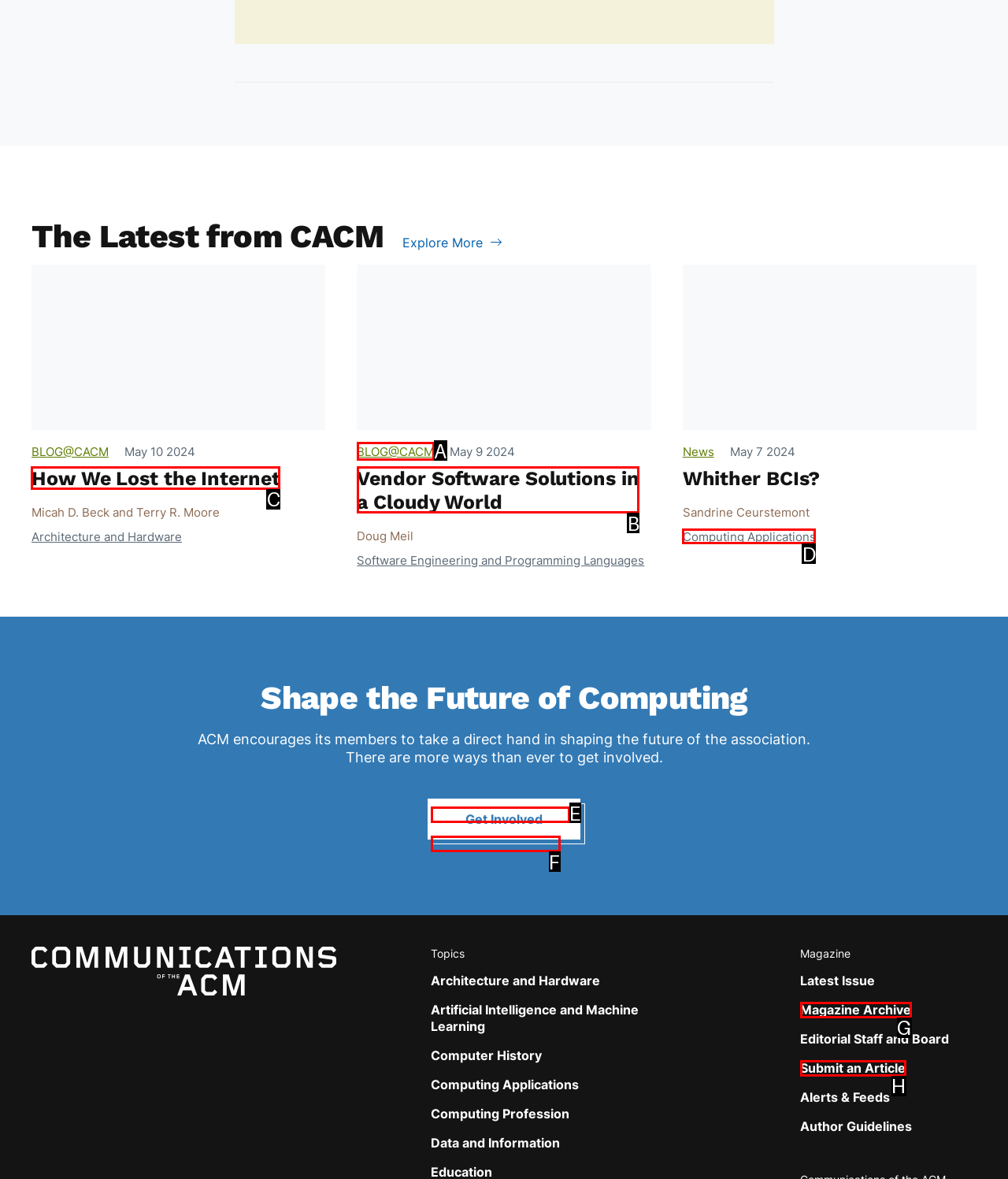To complete the instruction: Read the blog post 'How We Lost the Internet', which HTML element should be clicked?
Respond with the option's letter from the provided choices.

C